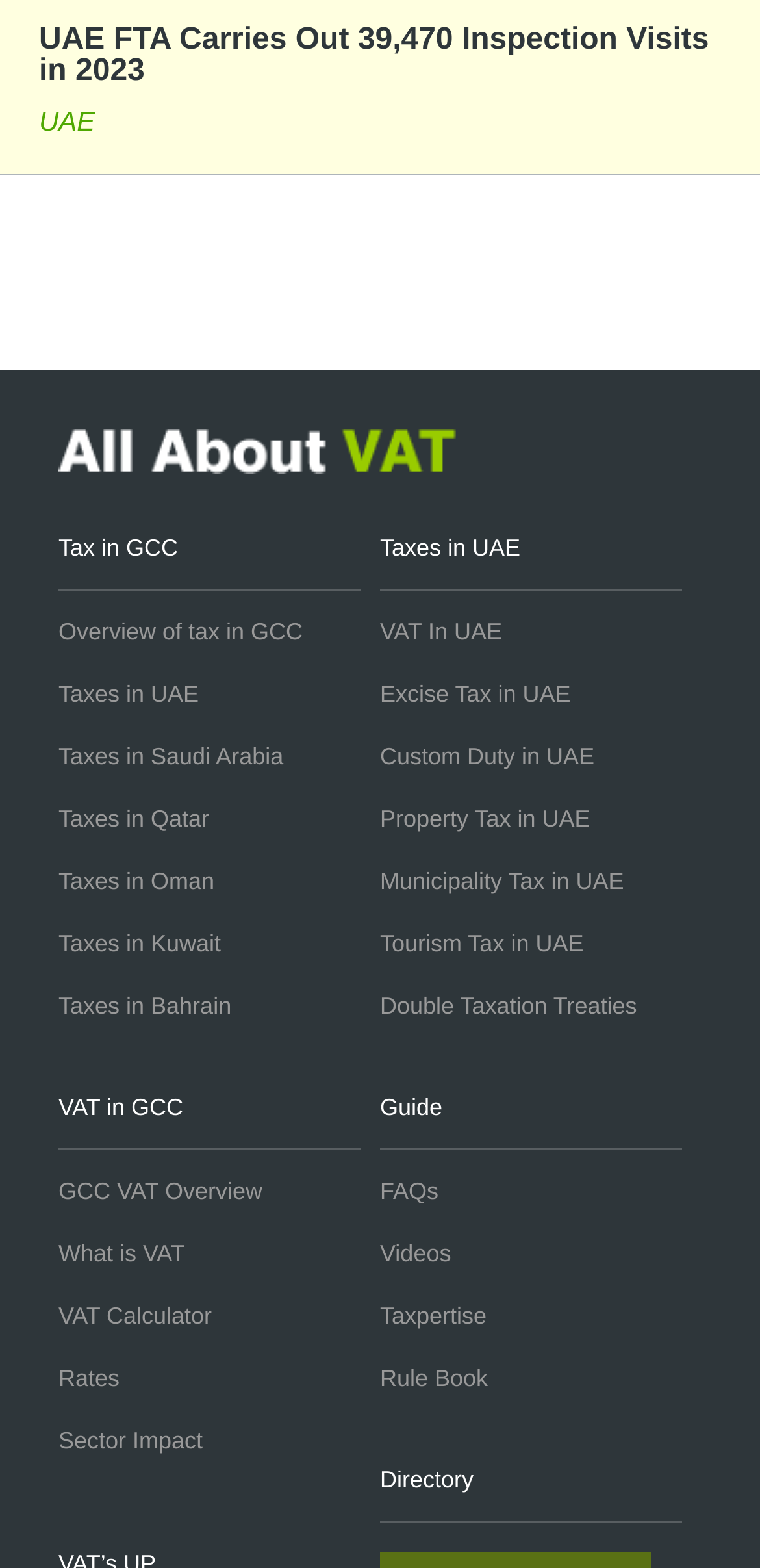Given the description Municipality Tax in UAE, predict the bounding box coordinates of the UI element. Ensure the coordinates are in the format (top-left x, top-left y, bottom-right x, bottom-right y) and all values are between 0 and 1.

[0.5, 0.542, 0.872, 0.582]